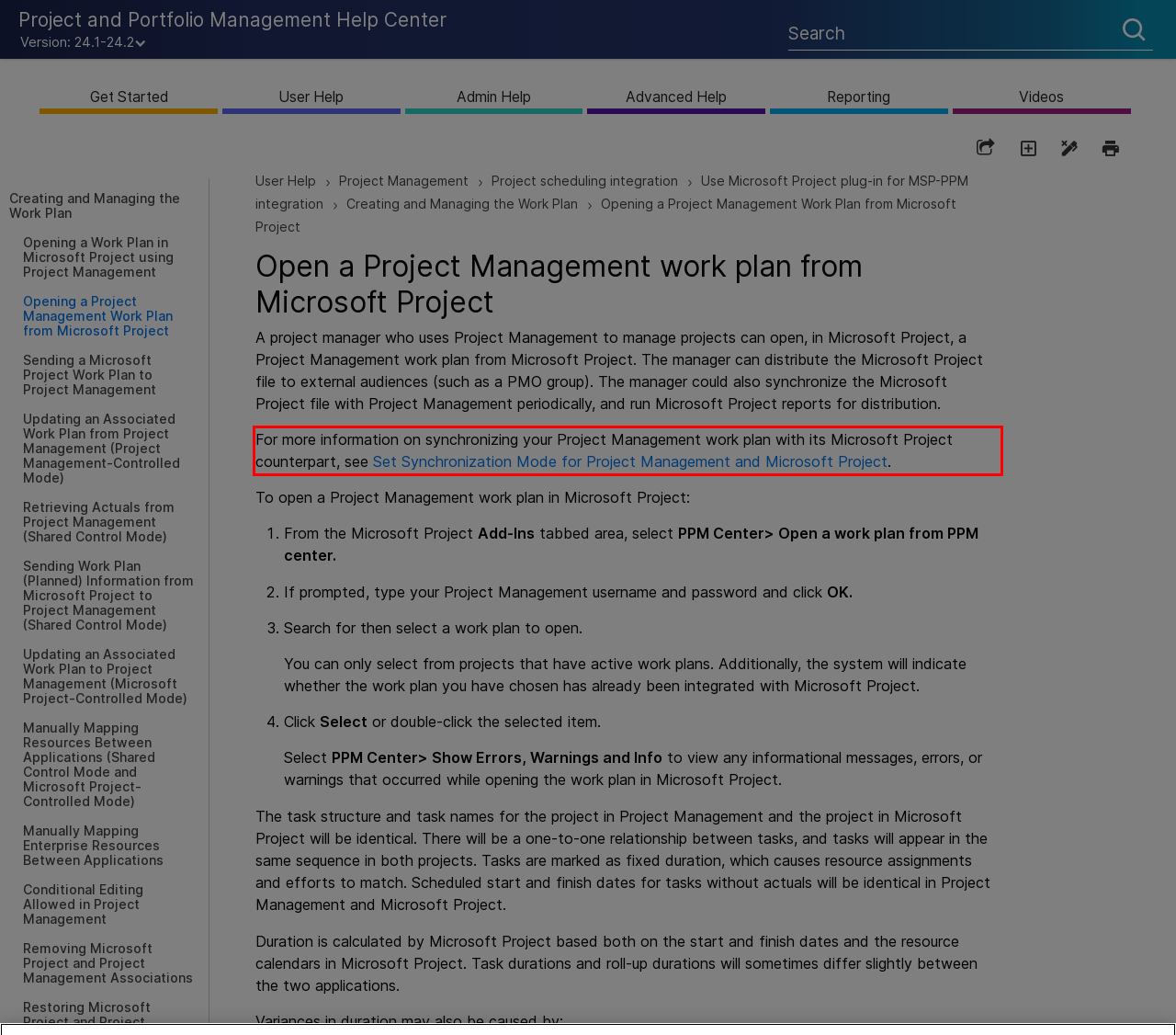You are provided with a screenshot of a webpage featuring a red rectangle bounding box. Extract the text content within this red bounding box using OCR.

For more information on synchronizing your Project Management work plan with its Microsoft Project counterpart, see Set Synchronization Mode for Project Management and Microsoft Project.